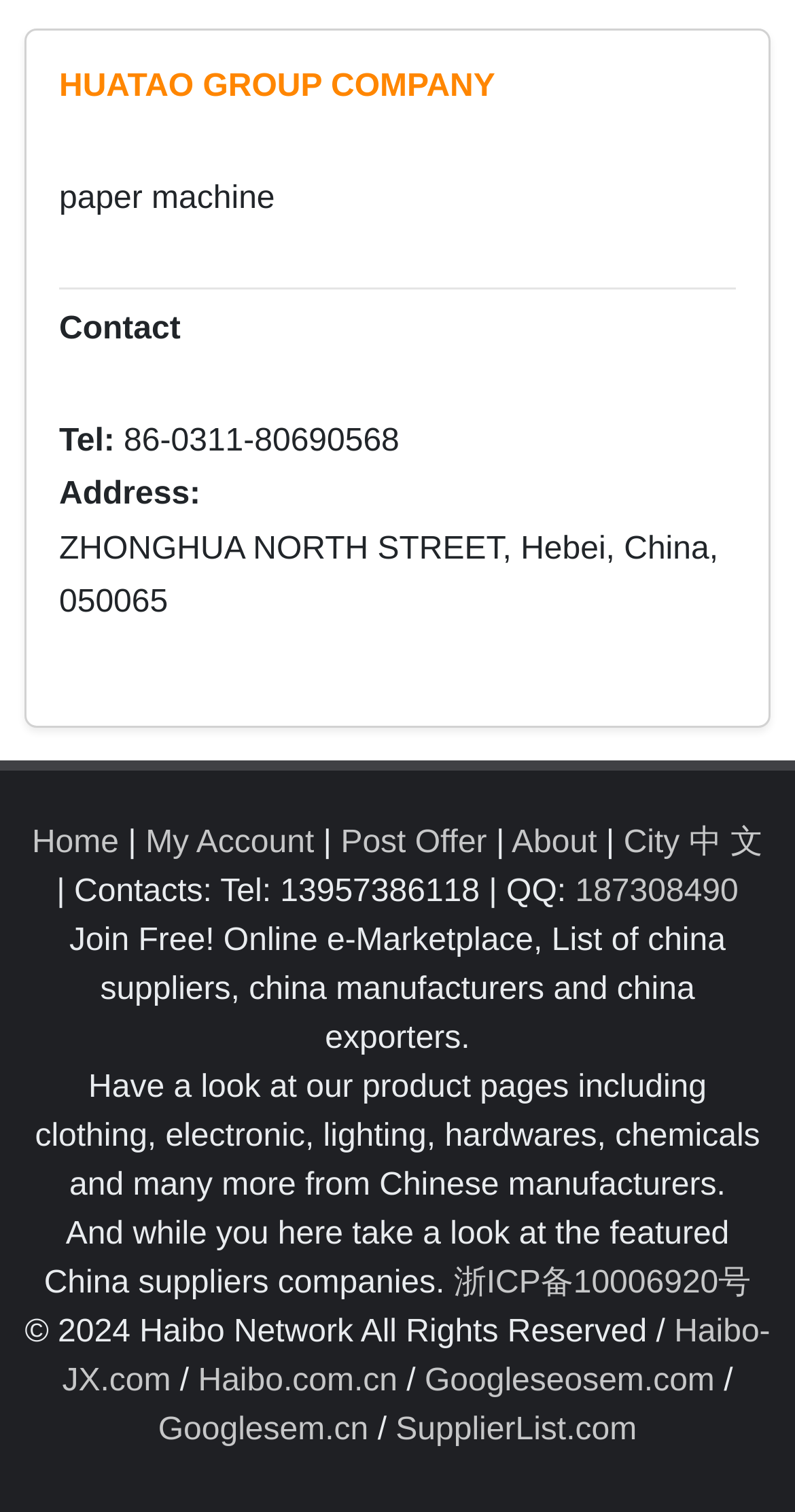Provide the bounding box coordinates for the specified HTML element described in this description: "HUATAO GROUP COMPANY". The coordinates should be four float numbers ranging from 0 to 1, in the format [left, top, right, bottom].

[0.074, 0.045, 0.623, 0.068]